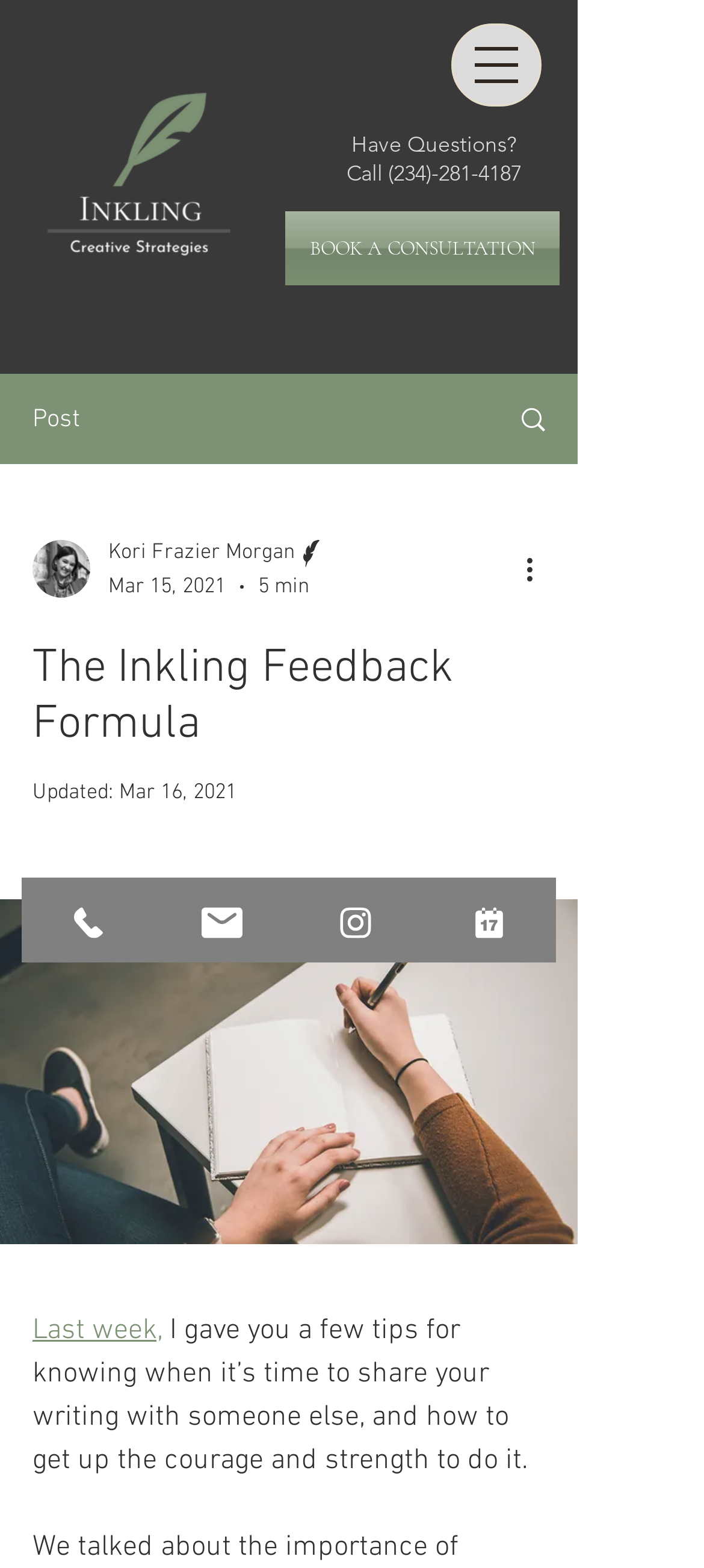Please determine the bounding box coordinates of the clickable area required to carry out the following instruction: "Read the article". The coordinates must be four float numbers between 0 and 1, represented as [left, top, right, bottom].

[0.046, 0.838, 0.762, 0.944]